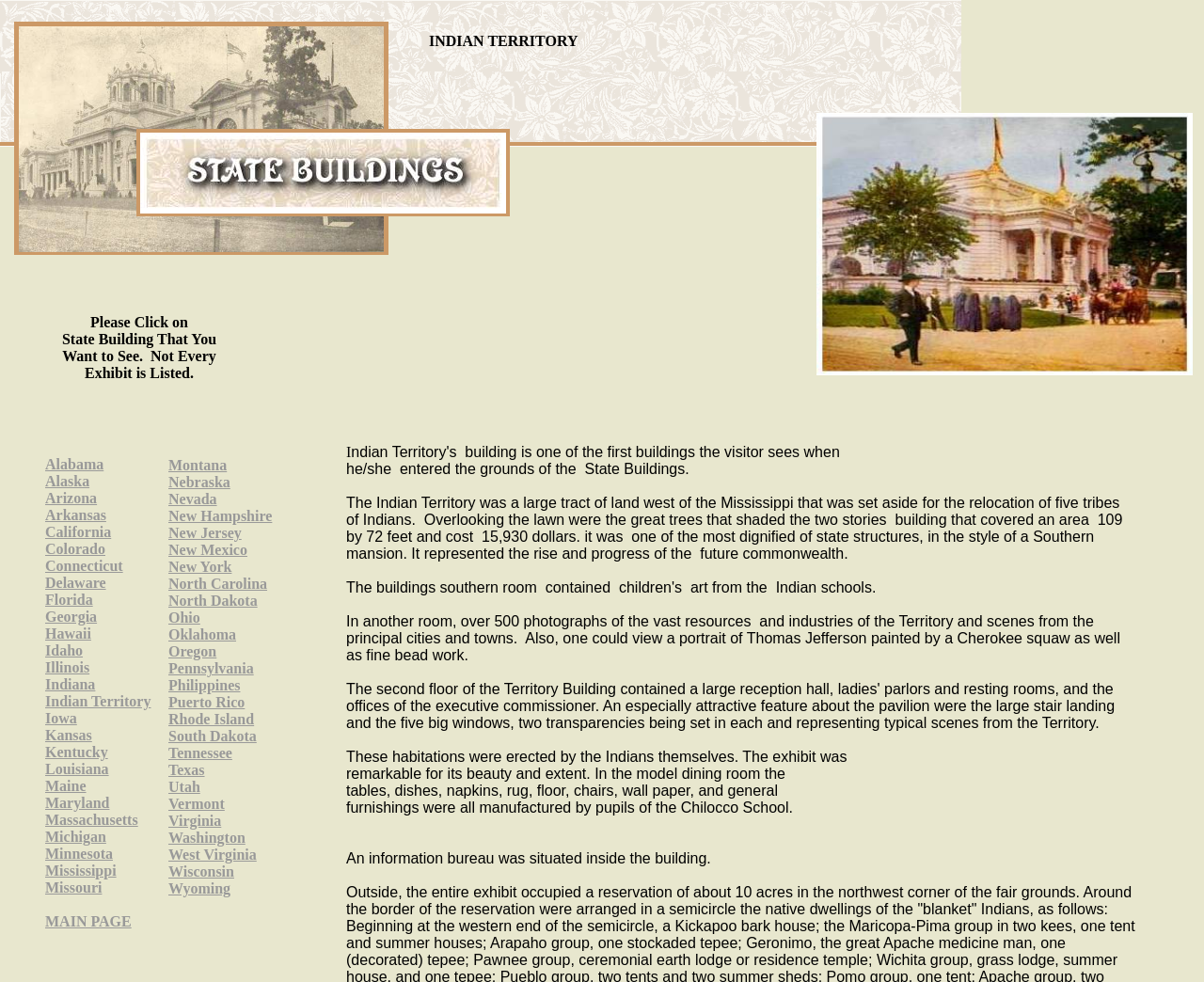Determine the bounding box coordinates of the clickable element to achieve the following action: 'view services'. Provide the coordinates as four float values between 0 and 1, formatted as [left, top, right, bottom].

None